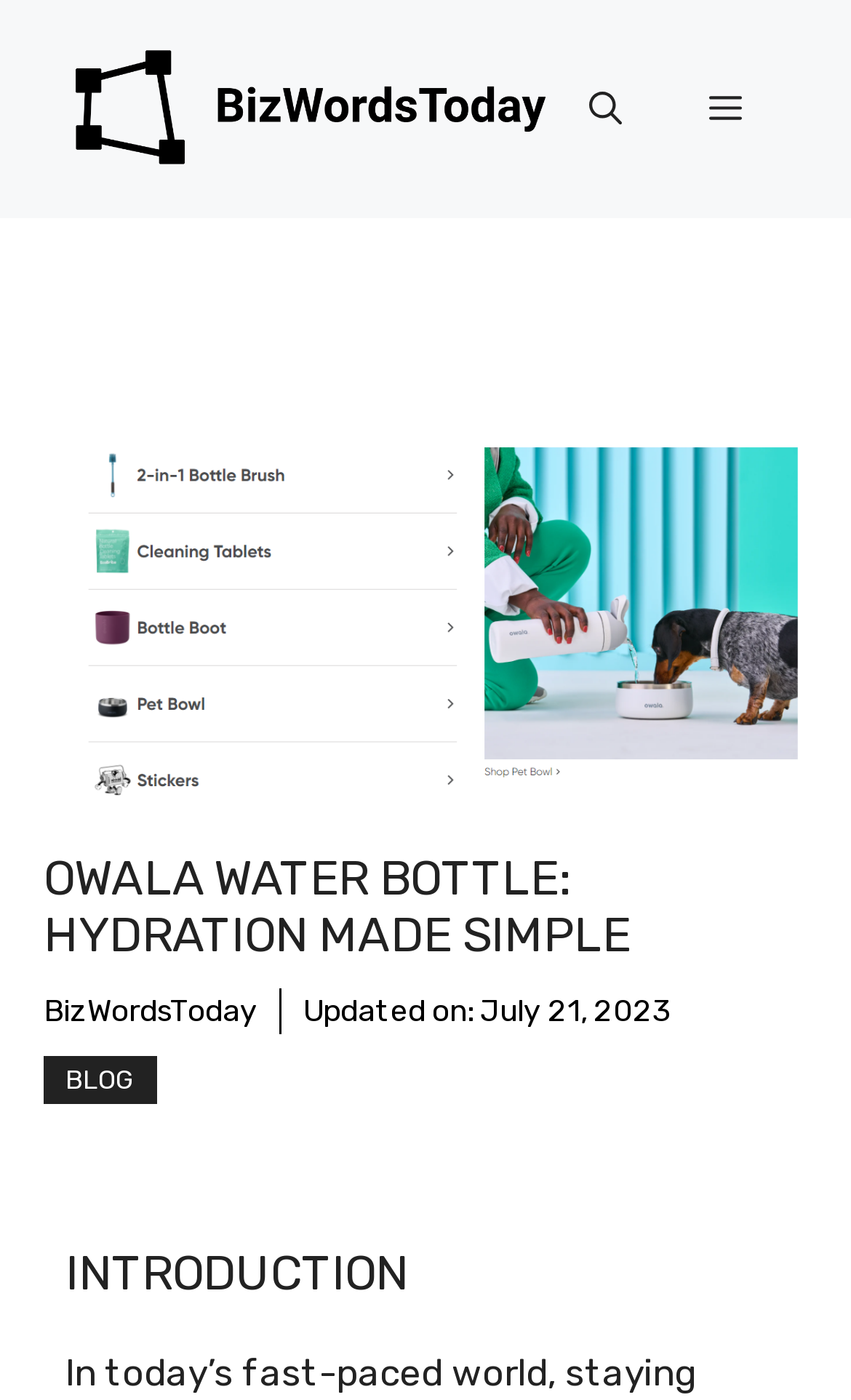What is the name of the website?
Answer the question with a detailed explanation, including all necessary information.

I determined the name of the website by looking at the root element 'Owala Water Bottle: Hydration Made Simple' and the banner element 'Site' at the top of the page.